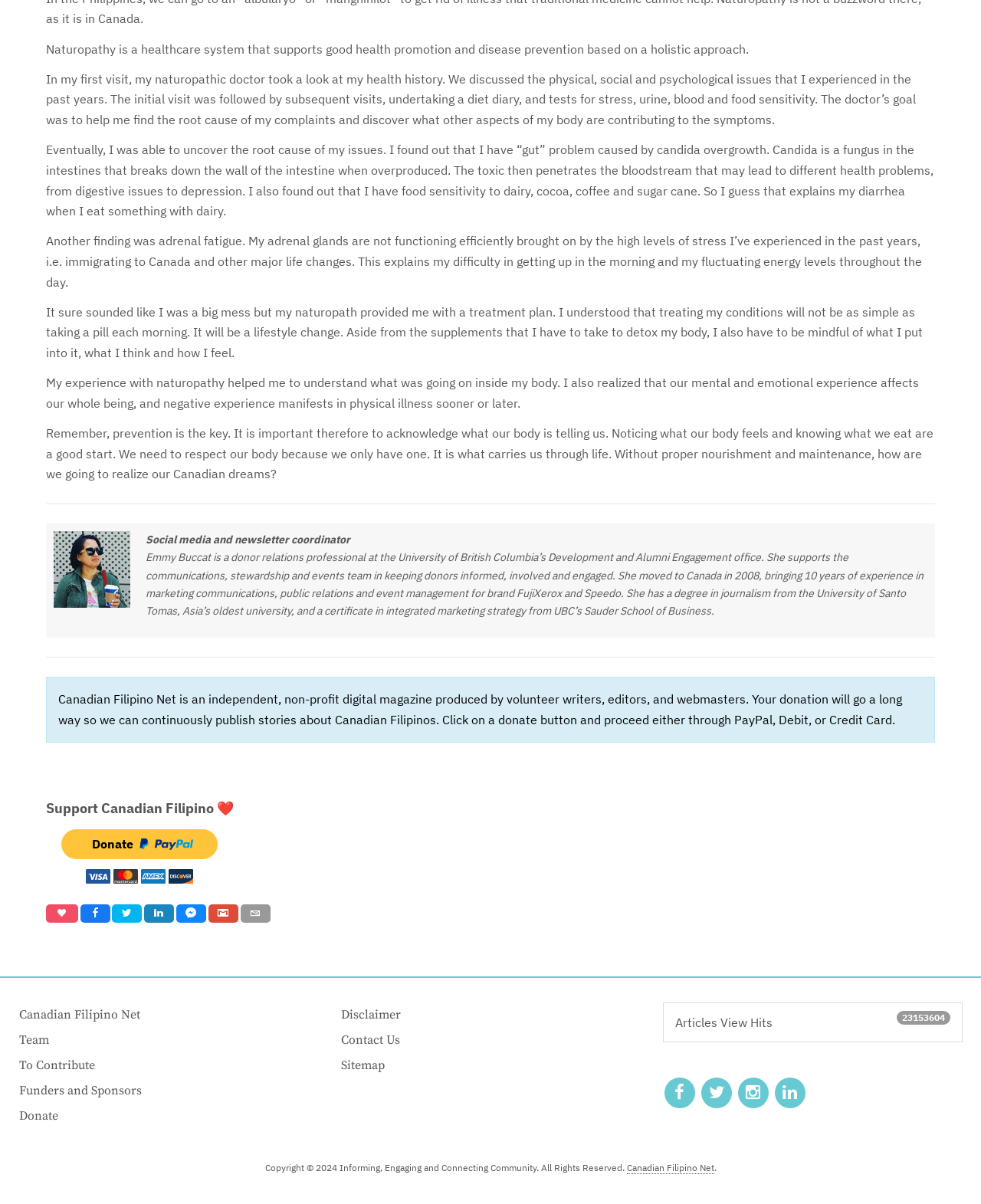From the image, can you give a detailed response to the question below:
How many social media links are at the bottom of the page?

The number of social media links at the bottom of the page can be found by counting the links, which are Facebook, Twitter, LinkedIn, Facebook Messenger, Gmail, and Email.